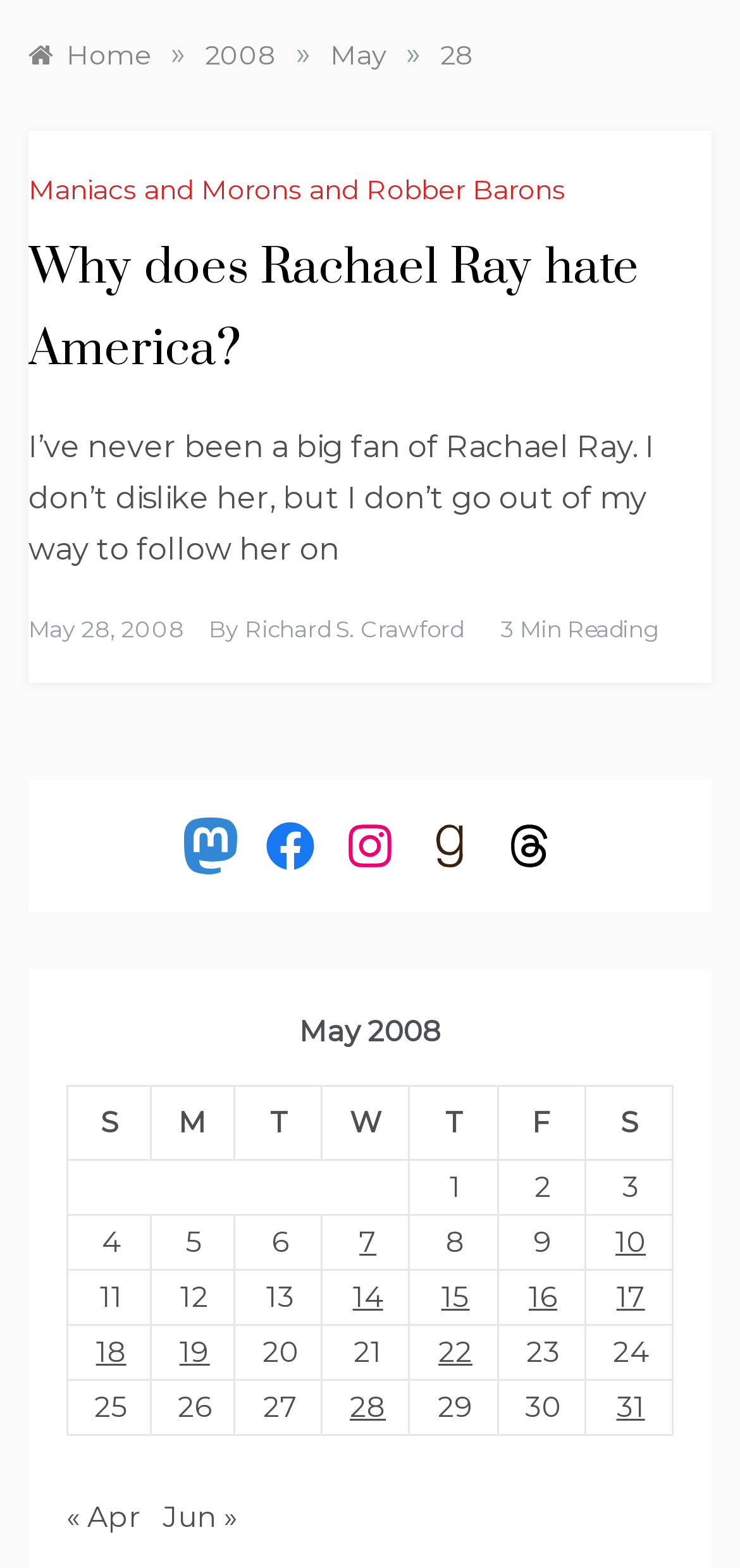Provide a brief response to the question below using one word or phrase:
Who is the author of the article?

Richard S. Crawford